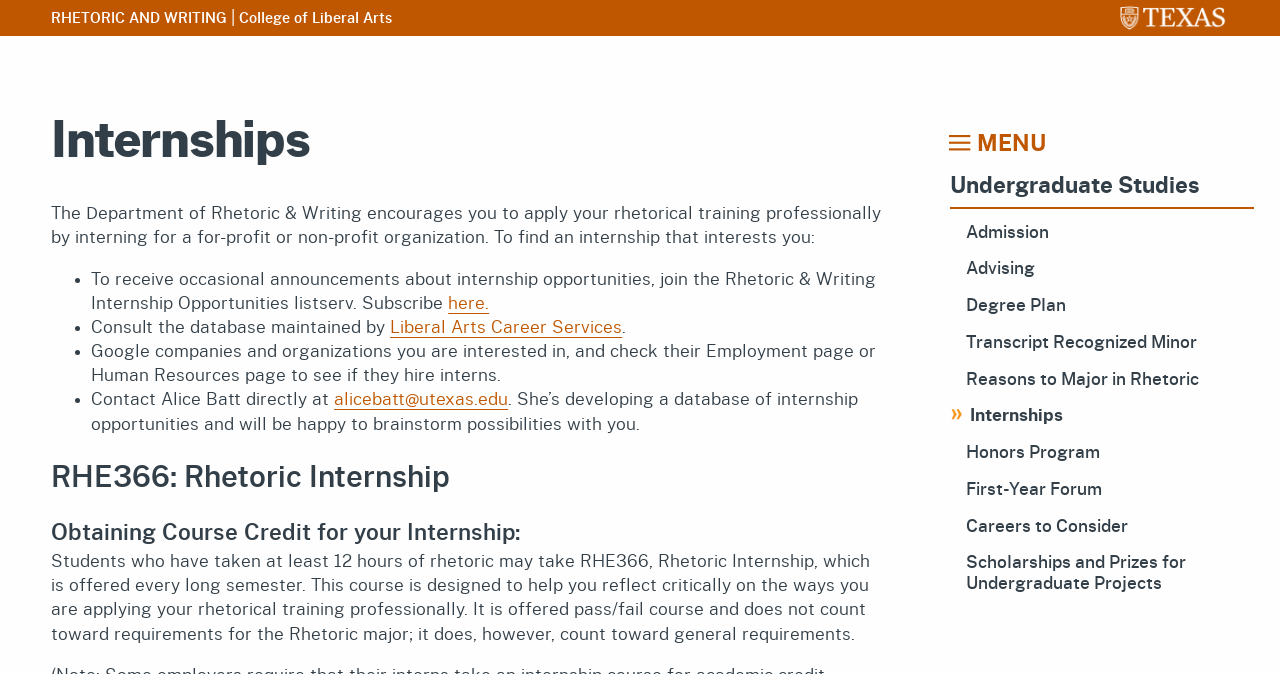Could you highlight the region that needs to be clicked to execute the instruction: "Contact Alice Batt via email"?

[0.261, 0.581, 0.397, 0.606]